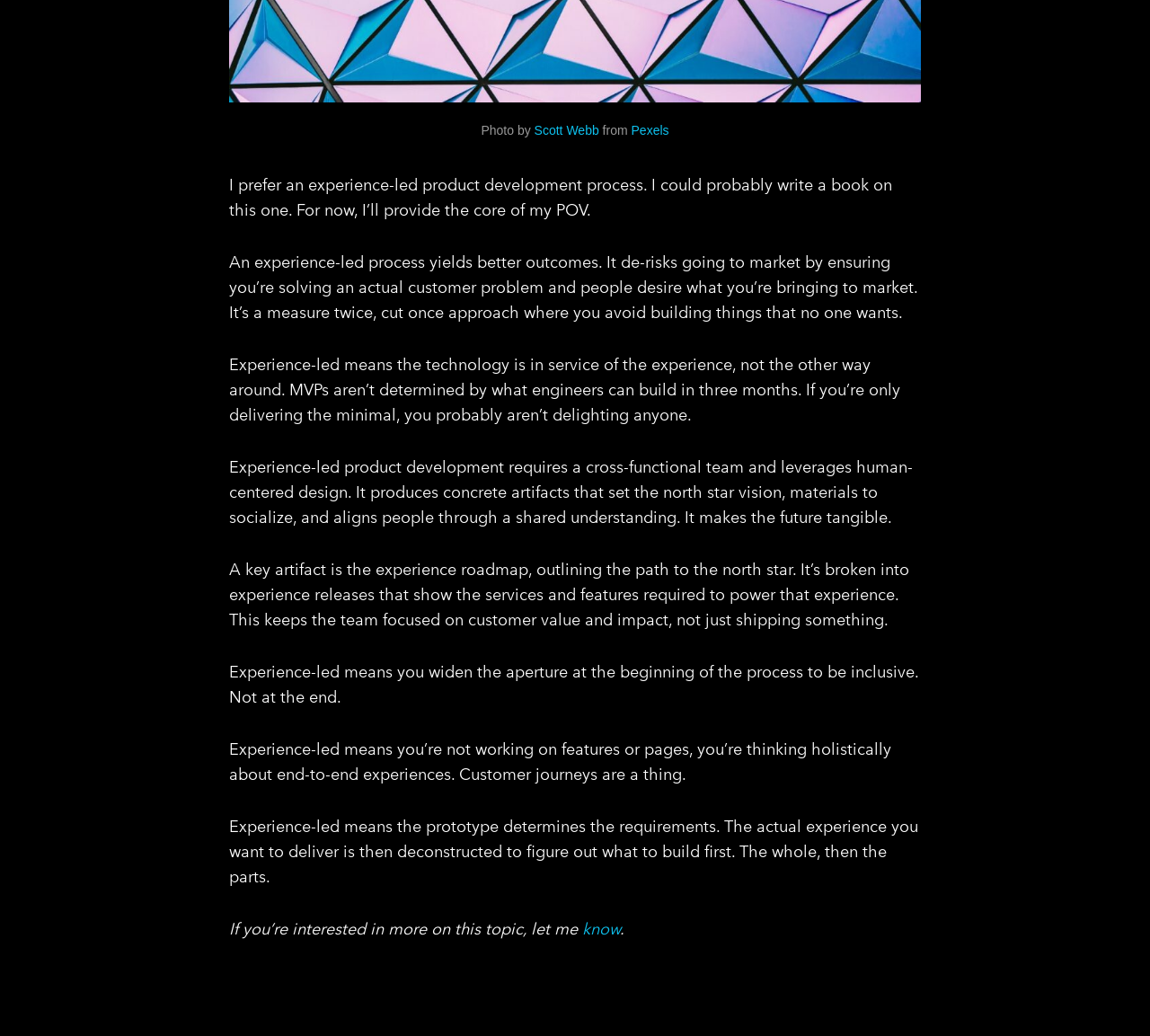Based on the element description "know", predict the bounding box coordinates of the UI element.

[0.506, 0.886, 0.539, 0.906]